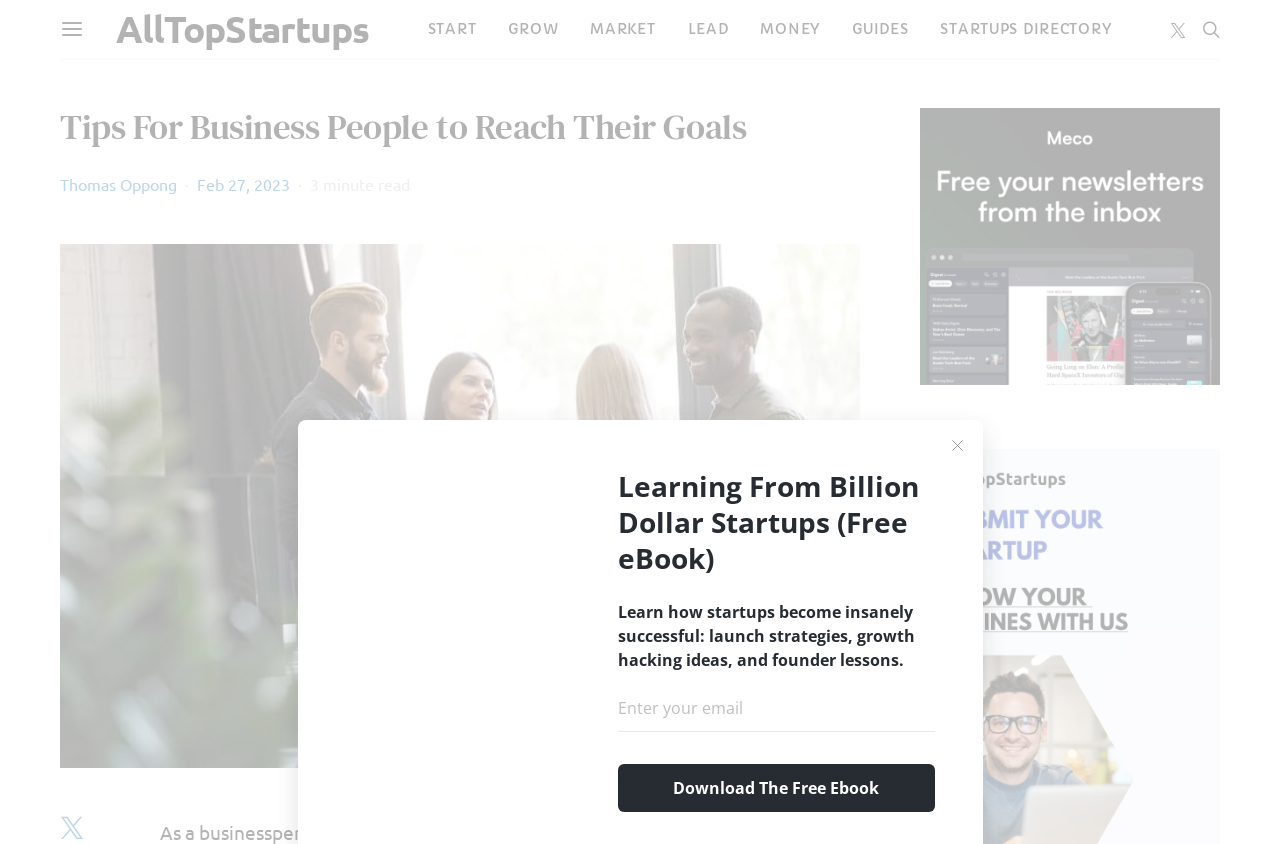Offer an in-depth caption of the entire webpage.

This webpage is about providing tips for business people to reach their goals. At the top left, there is a button with an icon and a link to "AllTopStartups". Next to it, there are several links to different categories, including "START", "GROW", "MARKET", "LEAD", "MONEY", "GUIDES", and "STARTUPS DIRECTORY". 

Below these links, there is a header section with a heading that matches the title of the webpage. The author's name, "Thomas Oppong", and the date "Feb 27, 2023" are displayed below the heading. Additionally, there is a note indicating that the article is a "3 minute read". 

On the right side of the header section, there is a figure, which is likely an image. Below the figure, there is a link with an icon. At the bottom of the page, there are two links, one on top of the other, with no text description. 

In the bottom center of the page, there is a hidden textbox where users can enter their email address, and a hidden button to download a free ebook. There is also another hidden button on the right side of the page. 

At the top right corner, there are two links, one to Twitter and another with an icon.